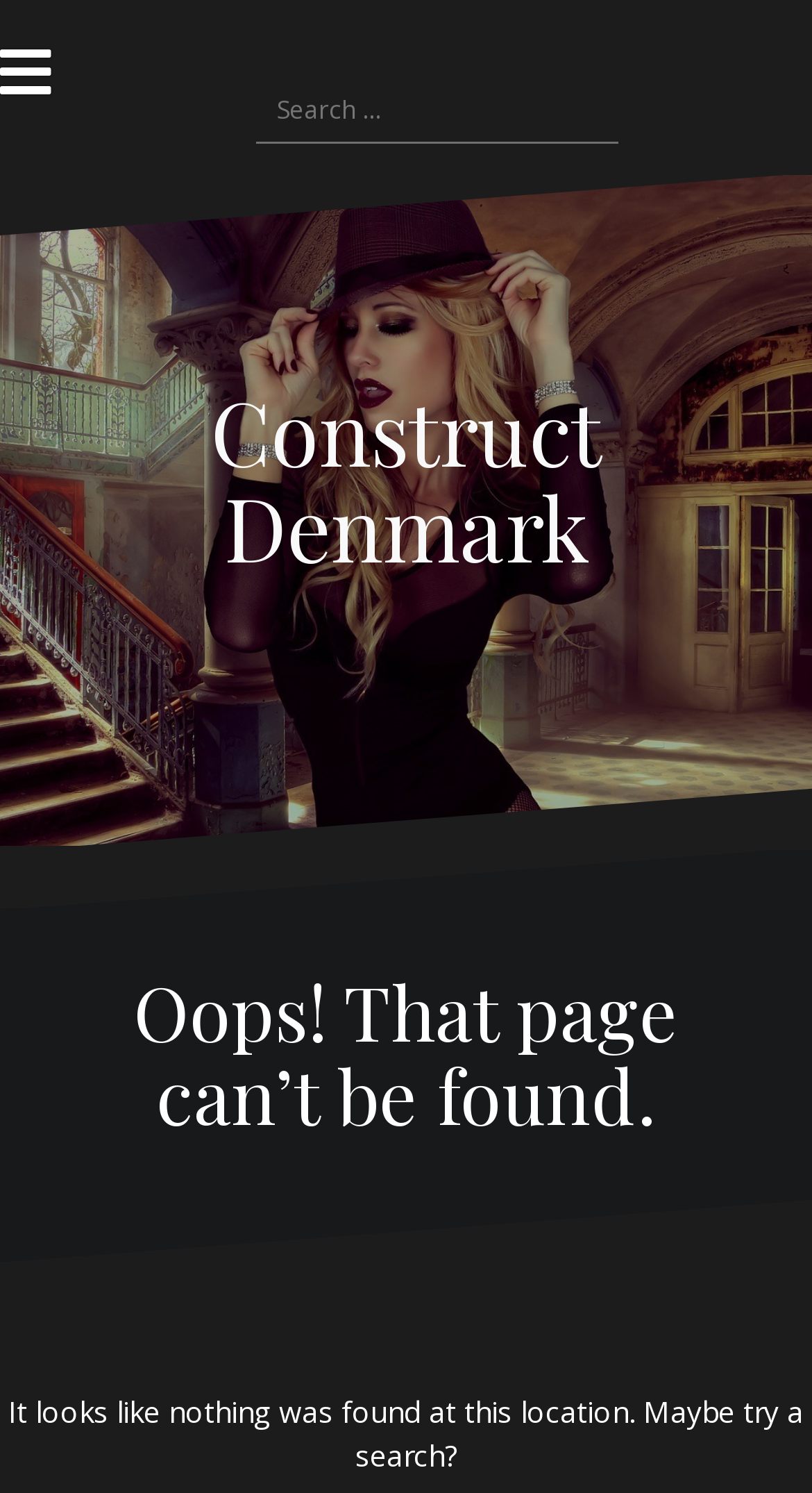Describe all the visual and textual components of the webpage comprehensively.

The webpage is a "Page not found" error page from Construct Denmark. At the top-left corner, there is a "Skip to content" link. Below it, there is a layout table that spans about 6% of the page width. 

On the top-right side, there is a search bar with a label "Search for:" and a search box. The search bar takes up about 40% of the page width.

Above the center of the page, there is a large image that spans the full page width. Below the image, the website's title "Construct Denmark" is displayed in a large heading, with a link to the website's homepage.

Further down, there are two more images, one below the other, each spanning the full page width. 

The main content of the error page is contained within a header section that takes up about 20% of the page height. The header section has a heading that reads "Oops! That page can’t be found." Below the heading, there is another image.

At the bottom of the page, there is a paragraph of text that says "It looks like nothing was found at this location. Maybe try a search?"